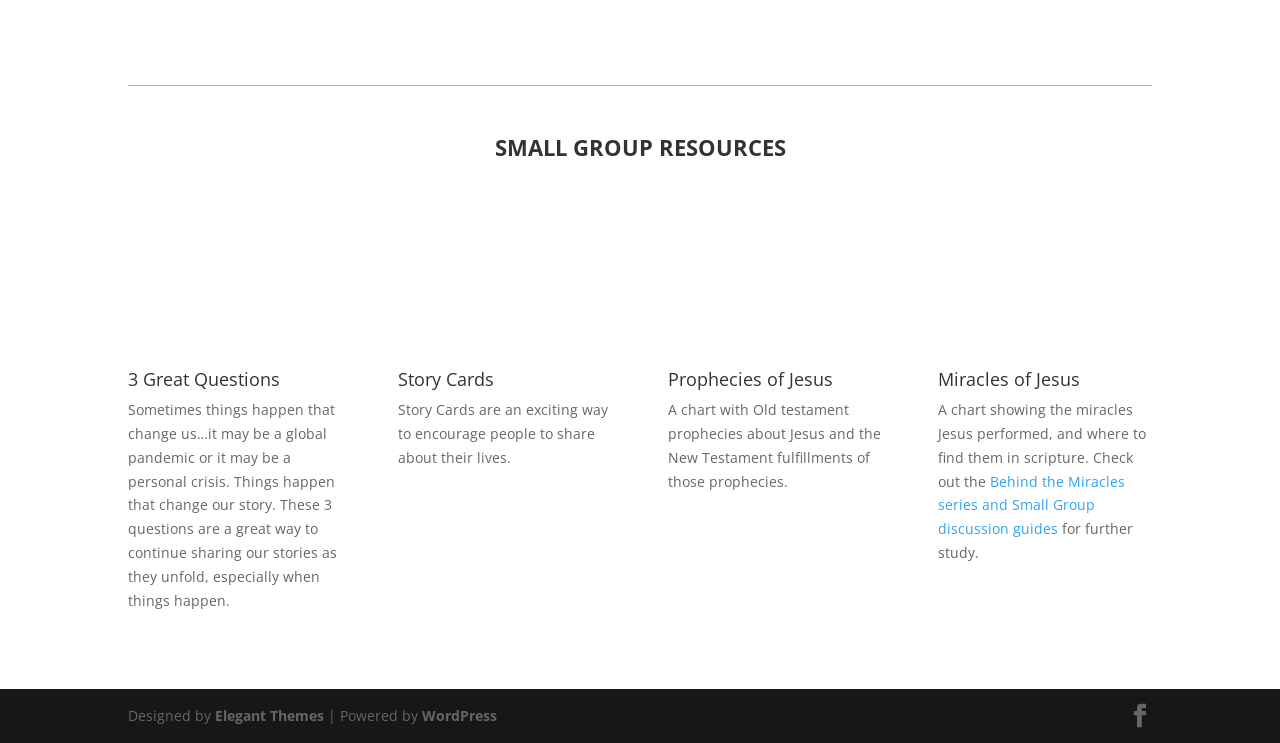With reference to the image, please provide a detailed answer to the following question: What is the topic of the 'Prophecies of Jesus' section?

The 'Prophecies of Jesus' section has a static text element that mentions 'Old testament prophecies about Jesus and the New Testament fulfillments of those prophecies', which suggests that the topic of this section is related to Old testament prophecies.